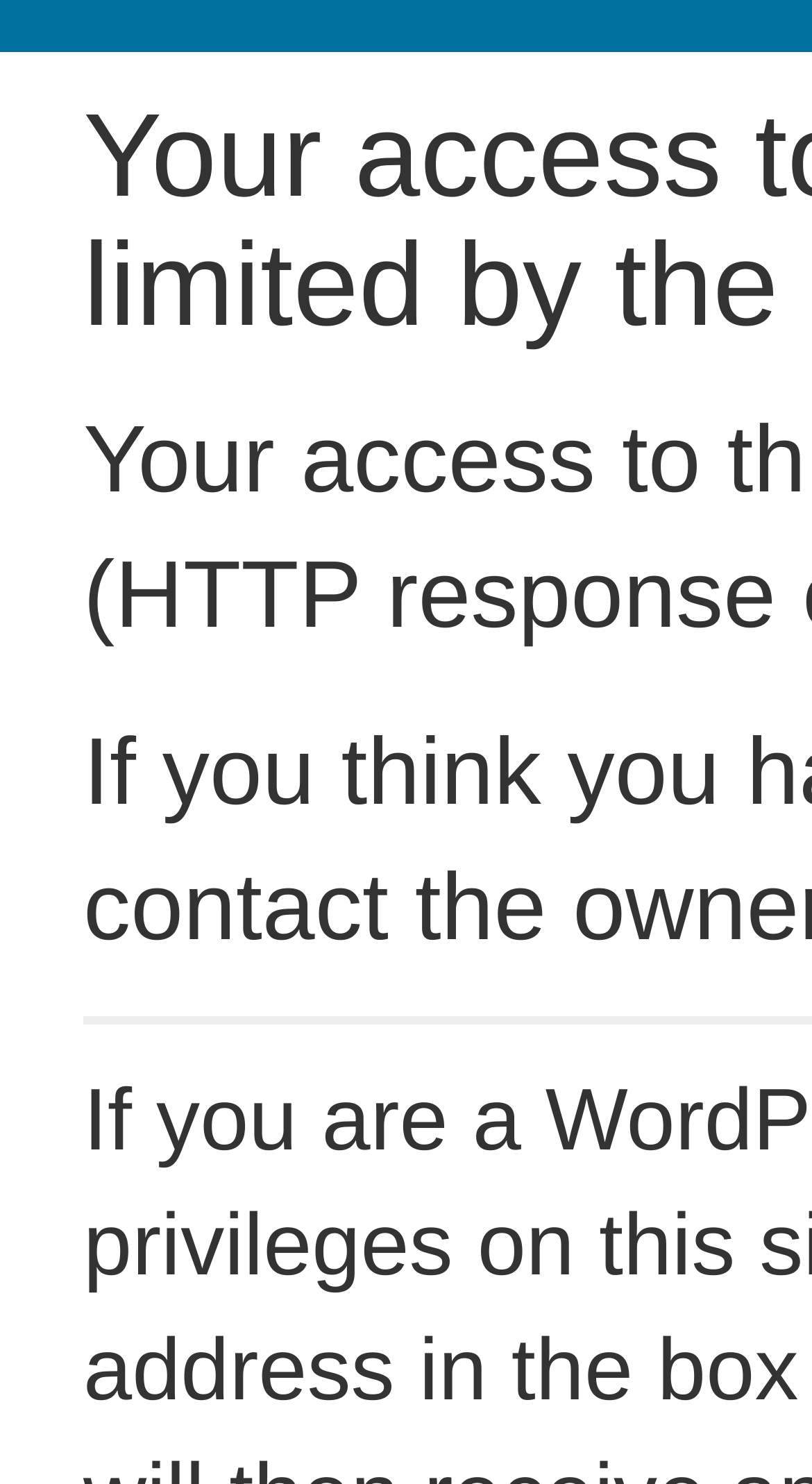Please extract the webpage's main title and generate its text content.

Your access to this site has been limited by the site owner